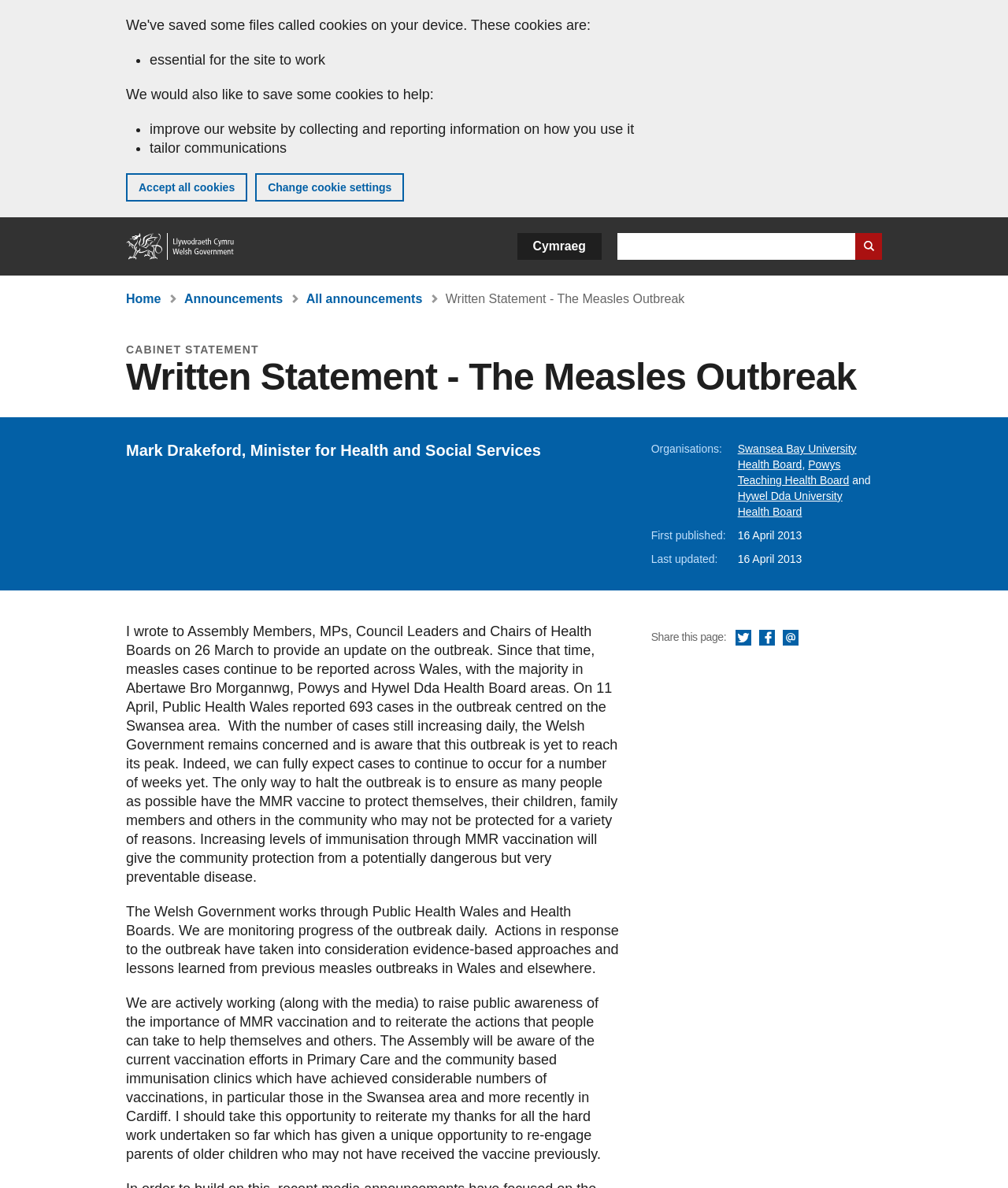What is the date of the first publication of this written statement?
Please answer the question with as much detail and depth as you can.

I found the answer by looking at the static text element that contains the date of the first publication of this written statement, which is '16 April 2013'.